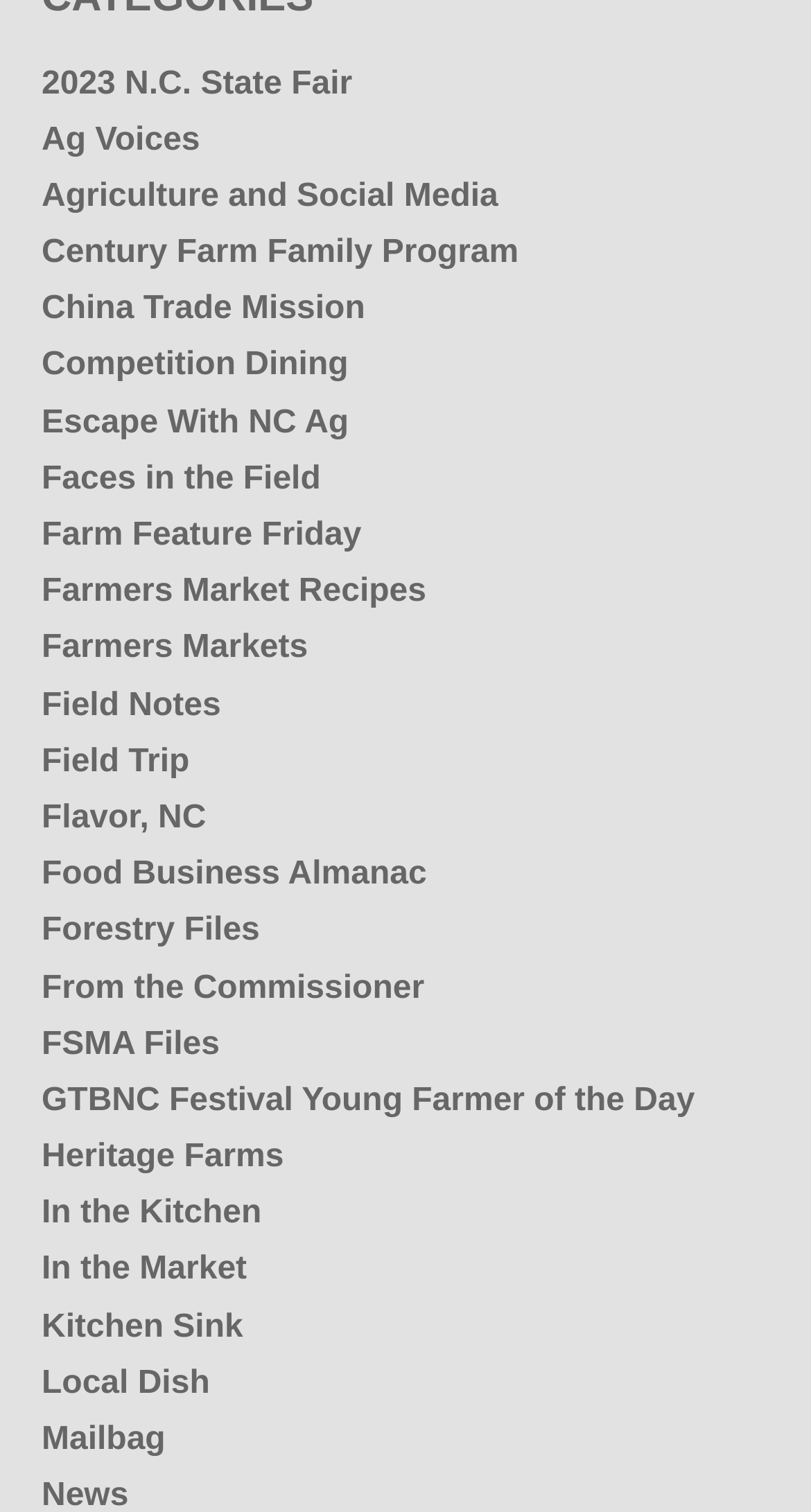Pinpoint the bounding box coordinates for the area that should be clicked to perform the following instruction: "read about Ag Voices".

[0.051, 0.081, 0.247, 0.104]